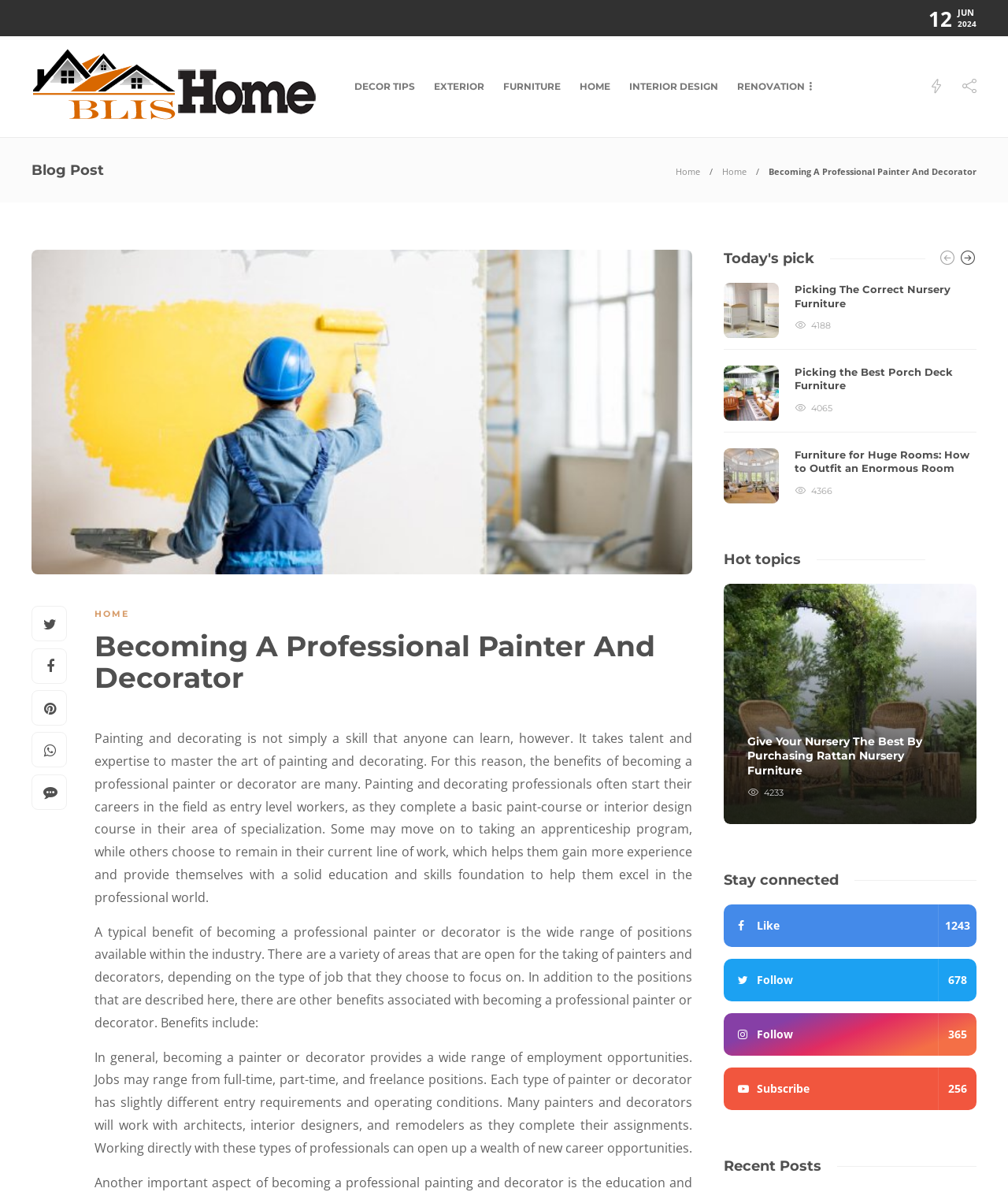How many social media links are there in the 'Stay connected' section?
Please craft a detailed and exhaustive response to the question.

I found the 'Stay connected' section by looking at the heading elements in the webpage. This section contains four social media links, each with a different icon and text, such as 'Like', 'Follow', and 'Subscribe'.